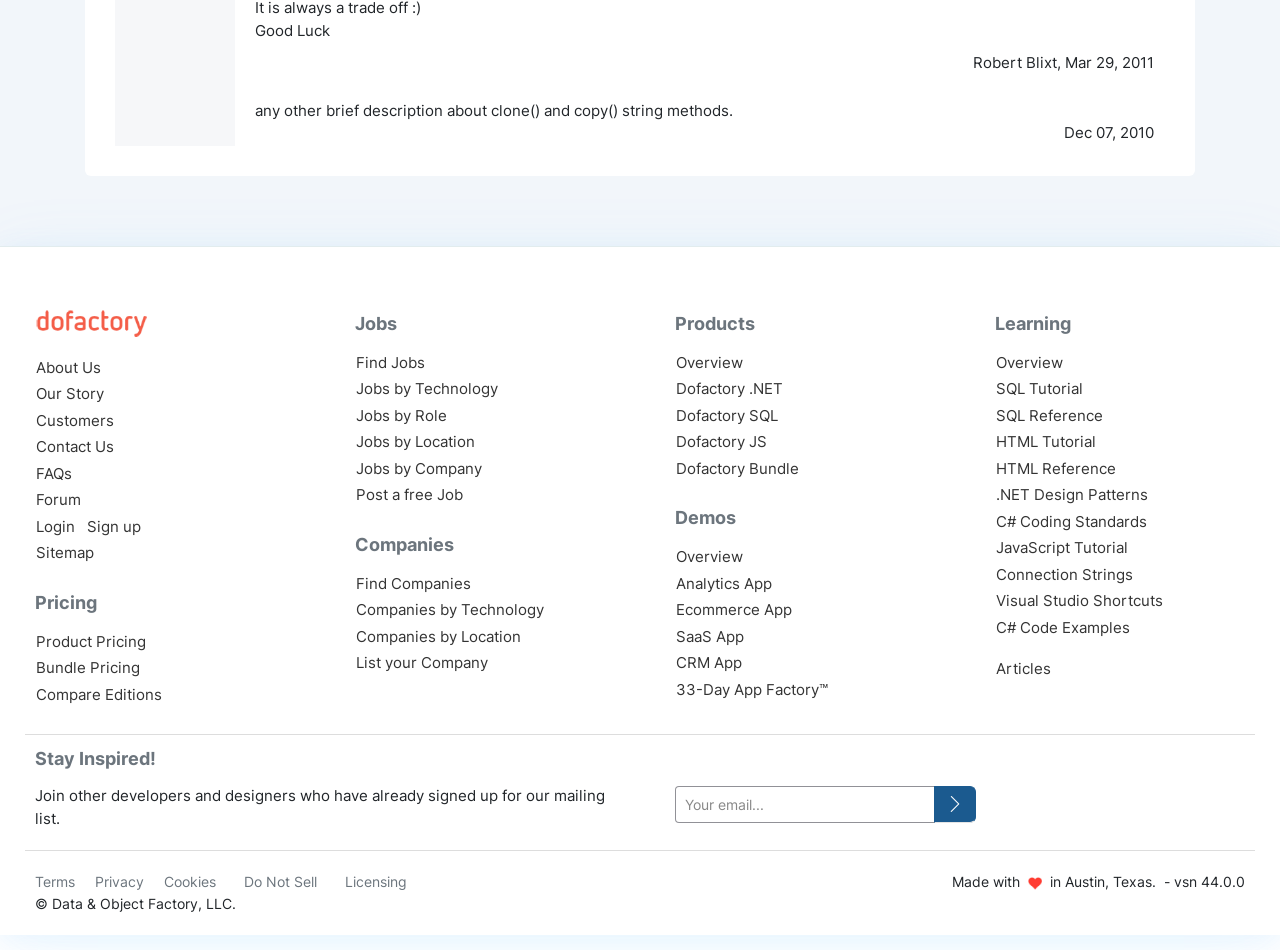Locate the bounding box coordinates of the UI element described by: "Schedule a FREE Chiropractic Consult". Provide the coordinates as four float numbers between 0 and 1, formatted as [left, top, right, bottom].

None